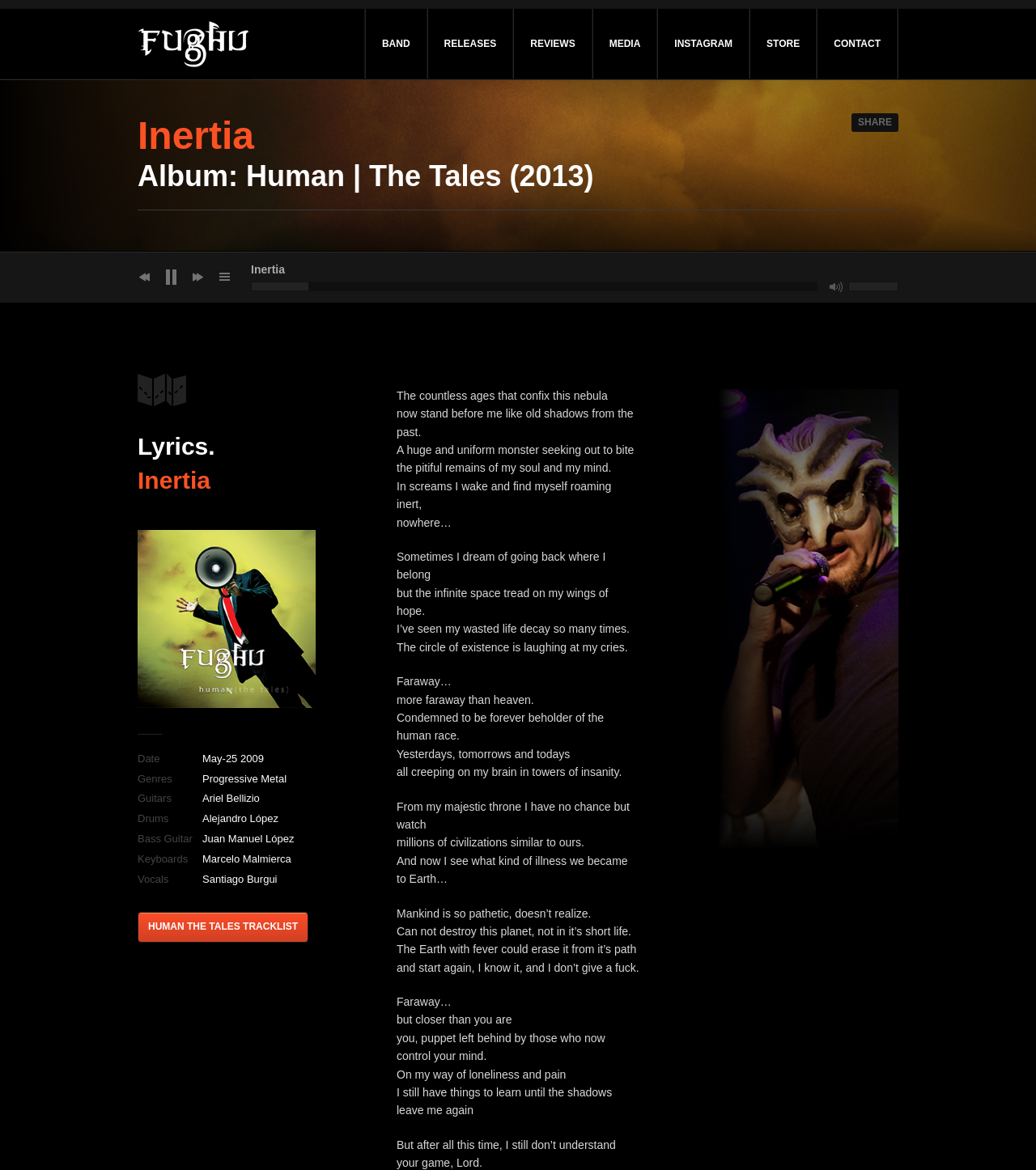What is the title of the song with lyrics?
Provide a fully detailed and comprehensive answer to the question.

I found the title of the song with lyrics by looking at the heading element that says 'Lyrics. Inertia' which is located above the lyrics text.